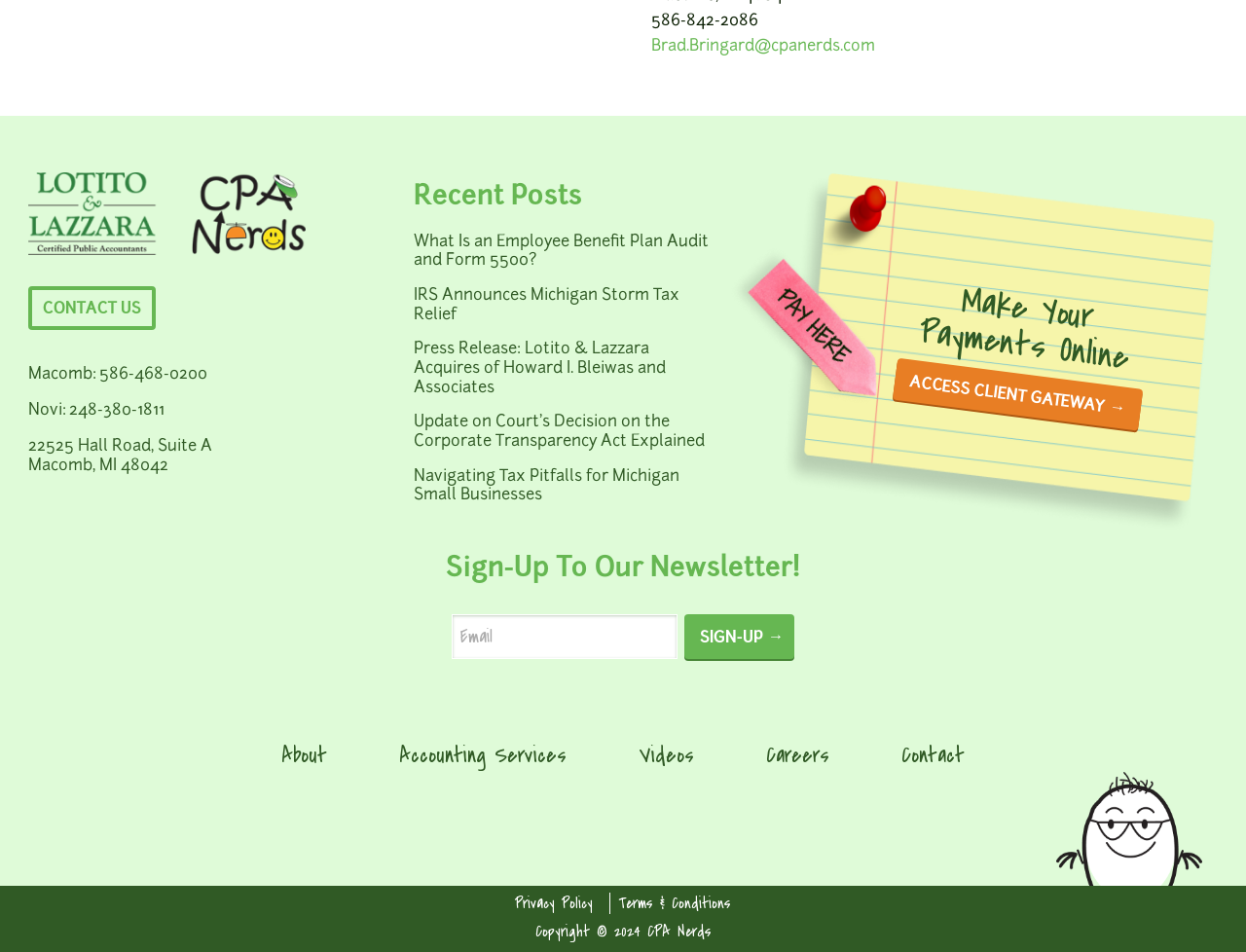Find the bounding box coordinates of the clickable region needed to perform the following instruction: "Sign up to the newsletter". The coordinates should be provided as four float numbers between 0 and 1, i.e., [left, top, right, bottom].

[0.549, 0.645, 0.637, 0.692]